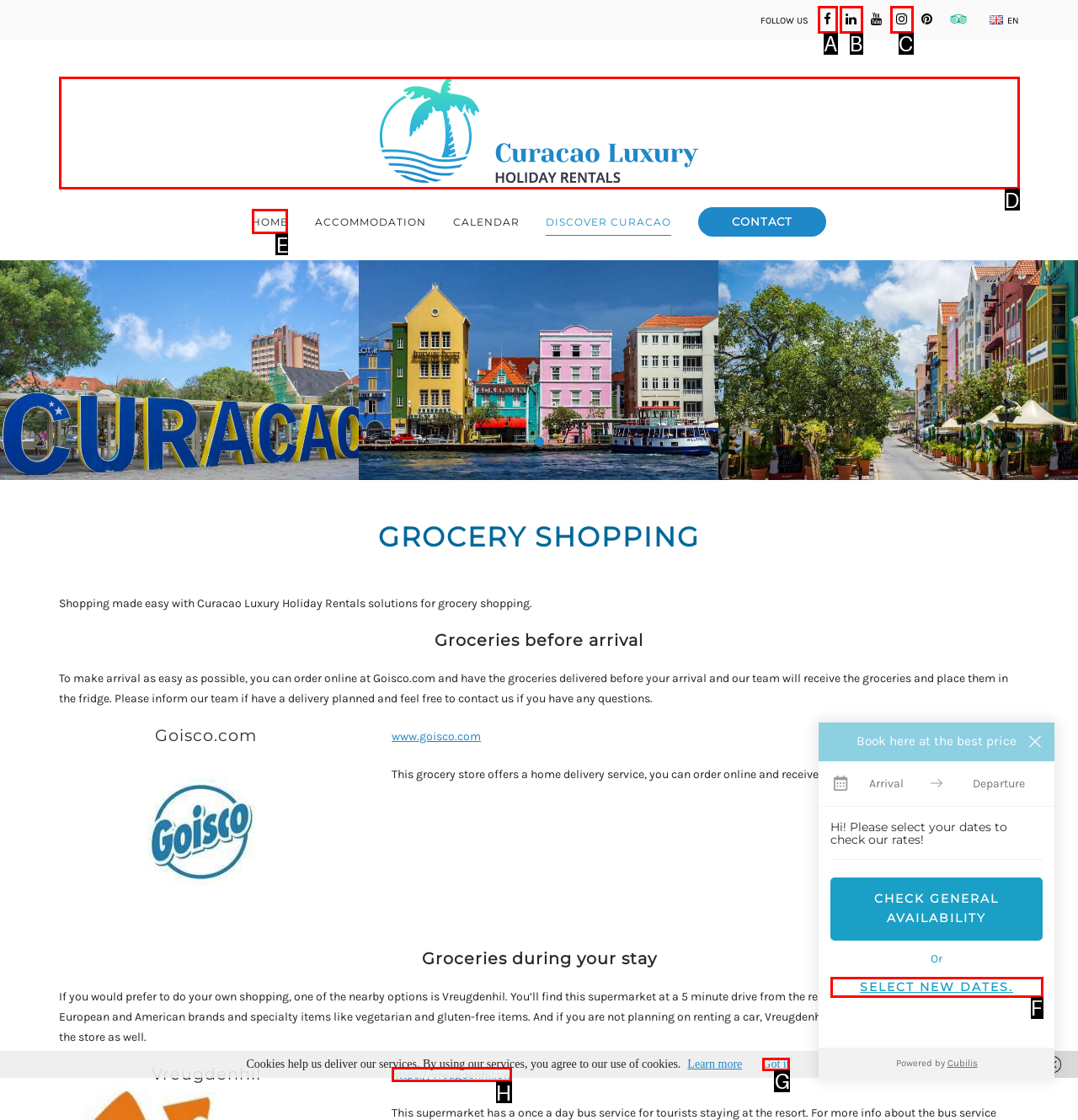Select the letter of the UI element that matches this task: Click on the 'HOME' link
Provide the answer as the letter of the correct choice.

E